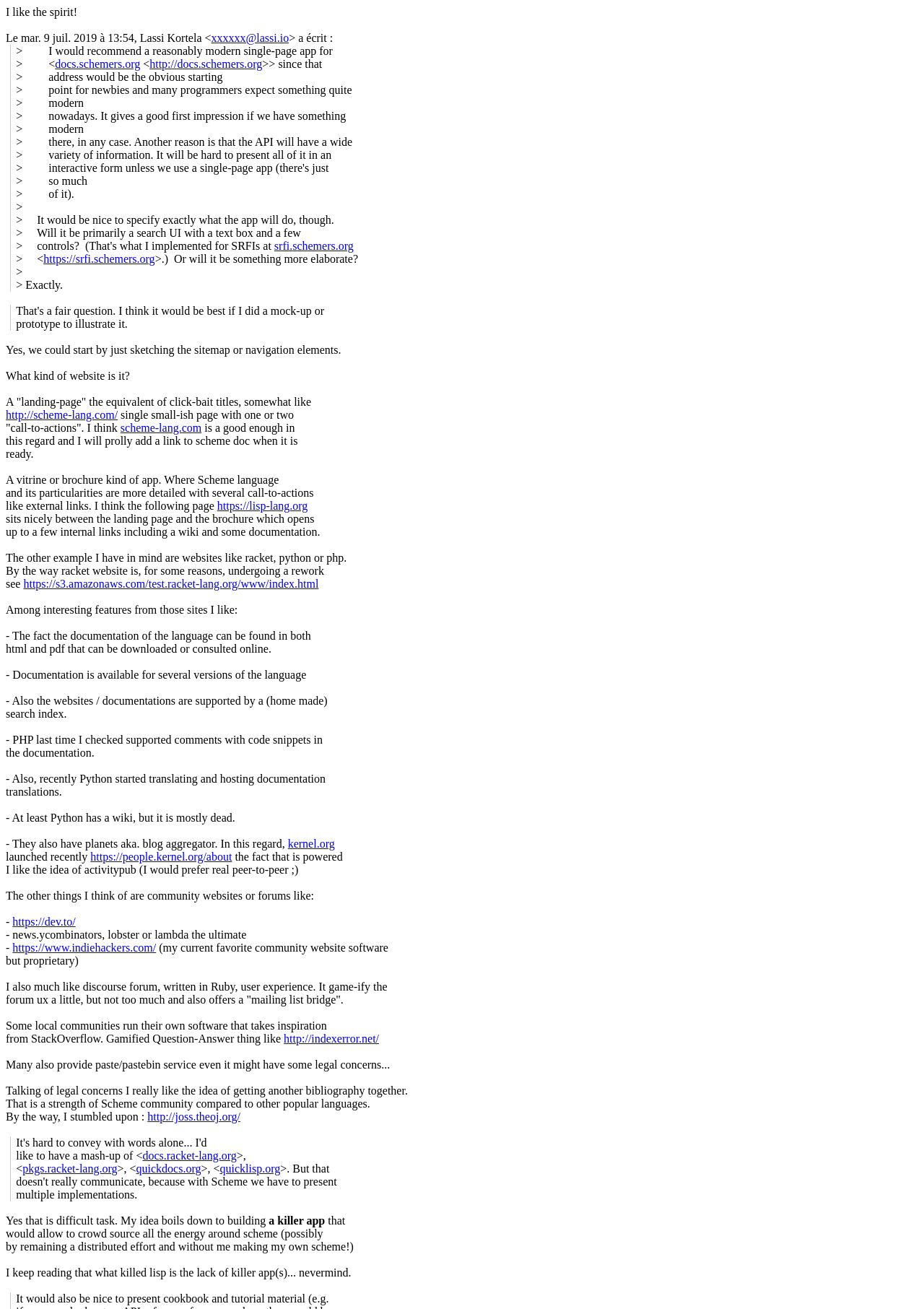Describe the webpage meticulously, covering all significant aspects.

This webpage appears to be a discussion forum or a comment section, where users are exchanging ideas and opinions on a particular topic. The page is dominated by text, with multiple blocks of text and links scattered throughout.

At the top of the page, there is a brief statement "I like the spirit!" followed by a username and email address. Below this, there is a blockquote section that contains a lengthy discussion on the topic of creating a modern single-page app for Scheme language documentation. The discussion is divided into multiple paragraphs, with some sentences highlighted as links to external websites.

The discussion revolves around the idea of creating a website that showcases the Scheme language, with features such as a search index, documentation in HTML and PDF formats, and support for multiple language versions. The users also mention other websites, such as Racket, Python, and PHP, as examples of well-designed documentation websites.

Throughout the discussion, there are multiple links to external websites, including documentation pages, wiki sites, and community forums. The users also mention specific features they like, such as the ability to comment on documentation pages with code snippets, and the availability of translations.

The page has a dense layout, with multiple blocks of text and links stacked on top of each other. The text is mostly in a standard font, with some links highlighted in blue. There are no images on the page, and the overall design is simple and functional.